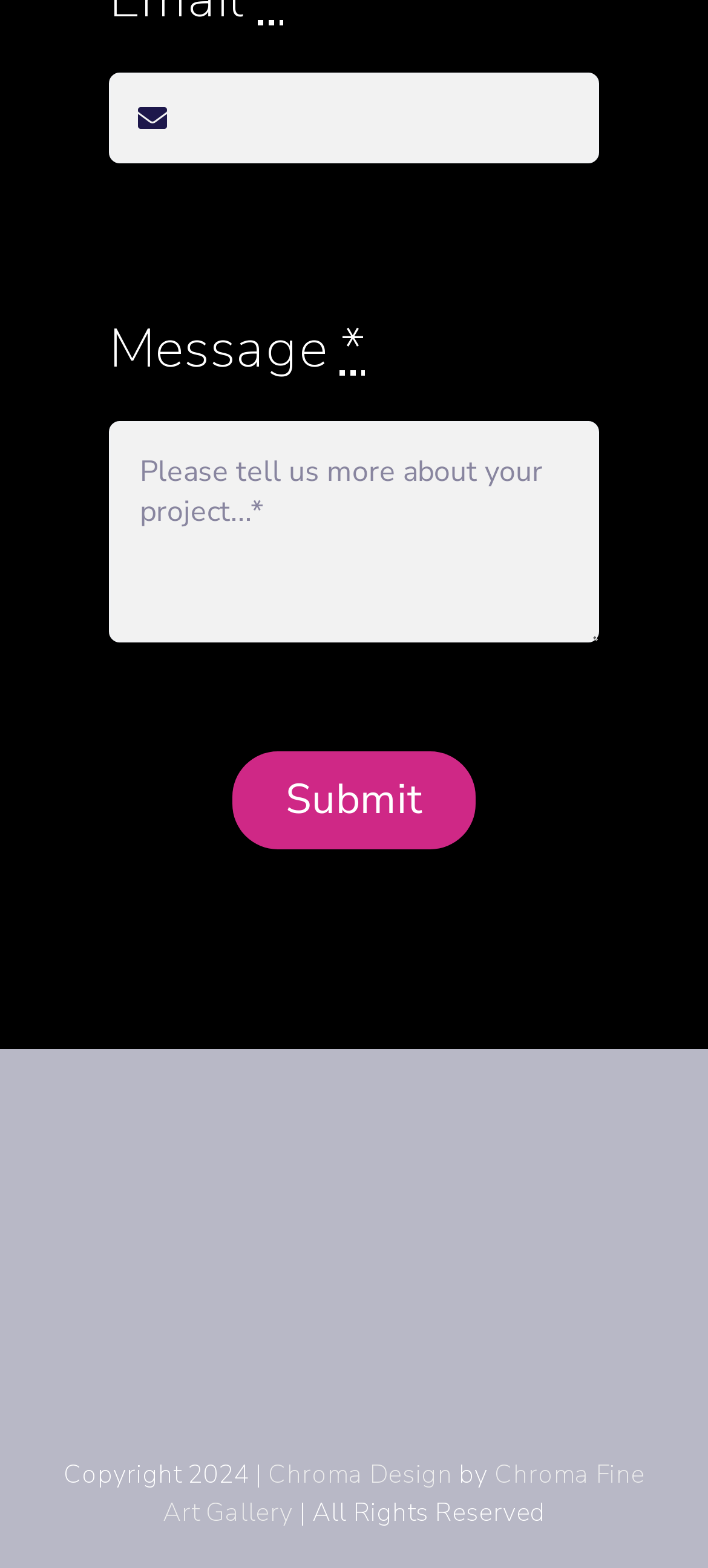Extract the bounding box for the UI element that matches this description: "Custom Reflective Writing Services".

None